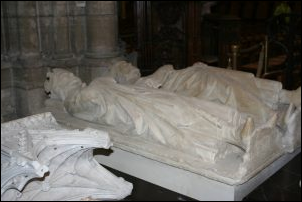Provide an in-depth description of the image.

This image showcases the Tomb of Clovis, a notable historical site located within the Basilica of St. Denis, a church renowned for its significant burial history of French monarchs. The tomb features two effigies lying side by side, intricately sculpted from stone, representing Clovis, the first King of the Franks, and his wife. The figures are draped in flowing robes, capturing the solemnity of their resting place. In the background, ornate architectural elements hint at the rich medieval craftsmanship that characterizes the basilica's interior. This lesser-visited site offers a glimpse into France's royal heritage, embodying both history and artistry as it remains a point of intrigue for visitors and historians alike.